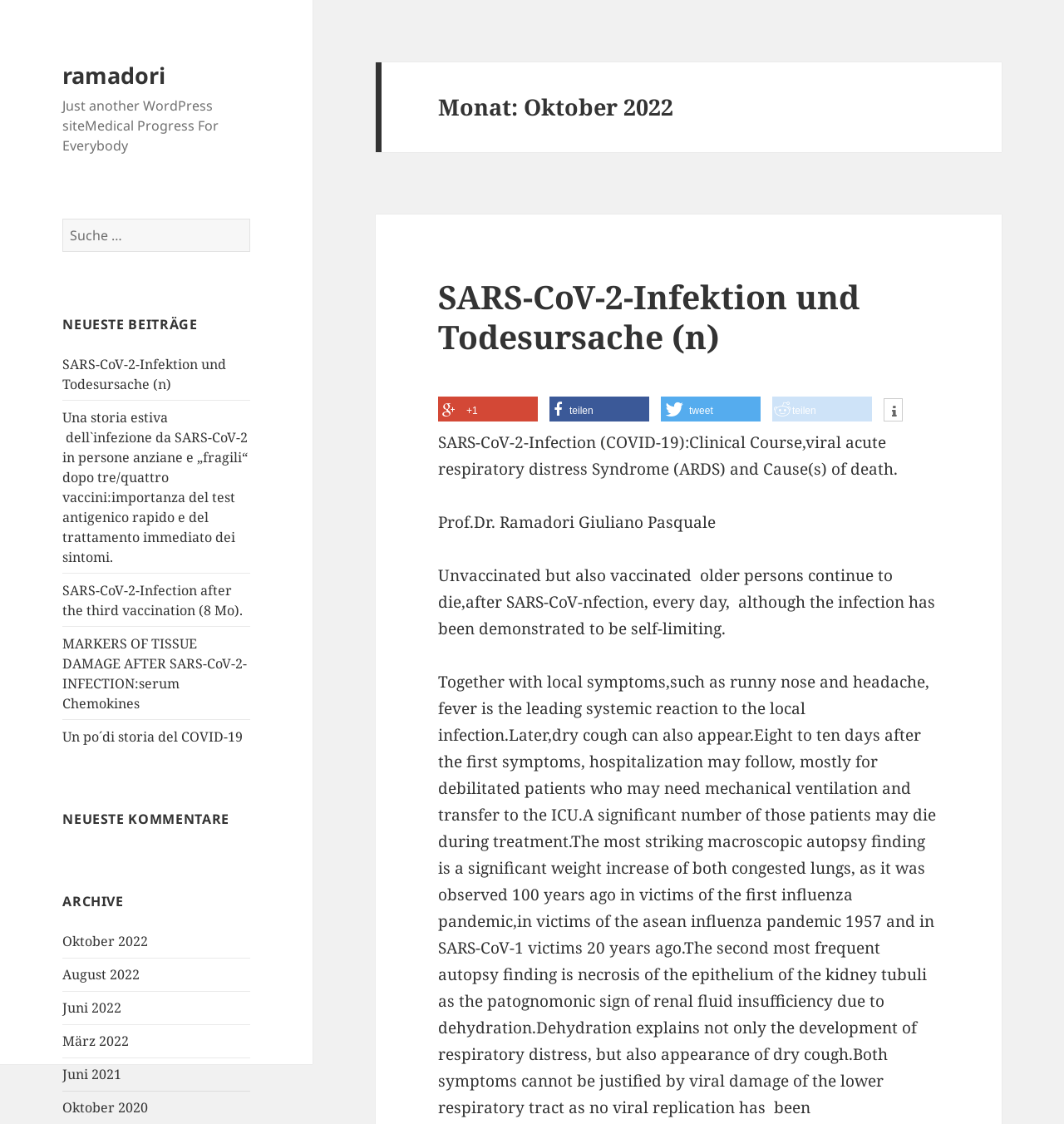Explain the webpage's design and content in an elaborate manner.

The webpage appears to be a blog or a personal website focused on medical topics, specifically COVID-19. At the top, there is a header section with a link to "ramadori" and a static text "Just another WordPress siteMedical Progress For Everybody". Below this, there is a search bar with a button labeled "Suche" (Search).

The main content of the webpage is divided into several sections. The first section is titled "NEUESTE BEITRÄGE" (Latest Posts) and contains a list of links to articles, including "SARS-CoV-2-Infektion und Todesursache (n)", "Una storia estiva dell'infezione da SARS-CoV-2 in persone anziane e „fragili“ dopo tre/quattro vaccini", and others.

The next section is titled "NEUESTE KOMMENTARE" (Latest Comments), but it appears to be empty. Below this, there is a section titled "ARCHIVE" with links to monthly archives, including "Oktober 2022", "August 2022", and others.

On the right side of the webpage, there is a sidebar with a header "Monat: Oktober 2022" (Month: October 2022). Below this, there is a section with a heading "SARS-CoV-2-Infektion und Todesursache (n)" and a link to the same article. There are also several social media links, including Facebook, Twitter, and others.

Further down the sidebar, there is a section with a static text "SARS-CoV-2-Infection (COVID-19):Clinical Course,viral acute respiratory distress Syndrome (ARDS) and Cause(s) of death." and another text "Prof.Dr. Ramadori Giuliano Pasquale". The final section of the sidebar contains a static text "Unvaccinated but also vaccinated older persons continue to die,after SARS-CoV-nfection, every day, although the infection has been demonstrated to be self-limiting."